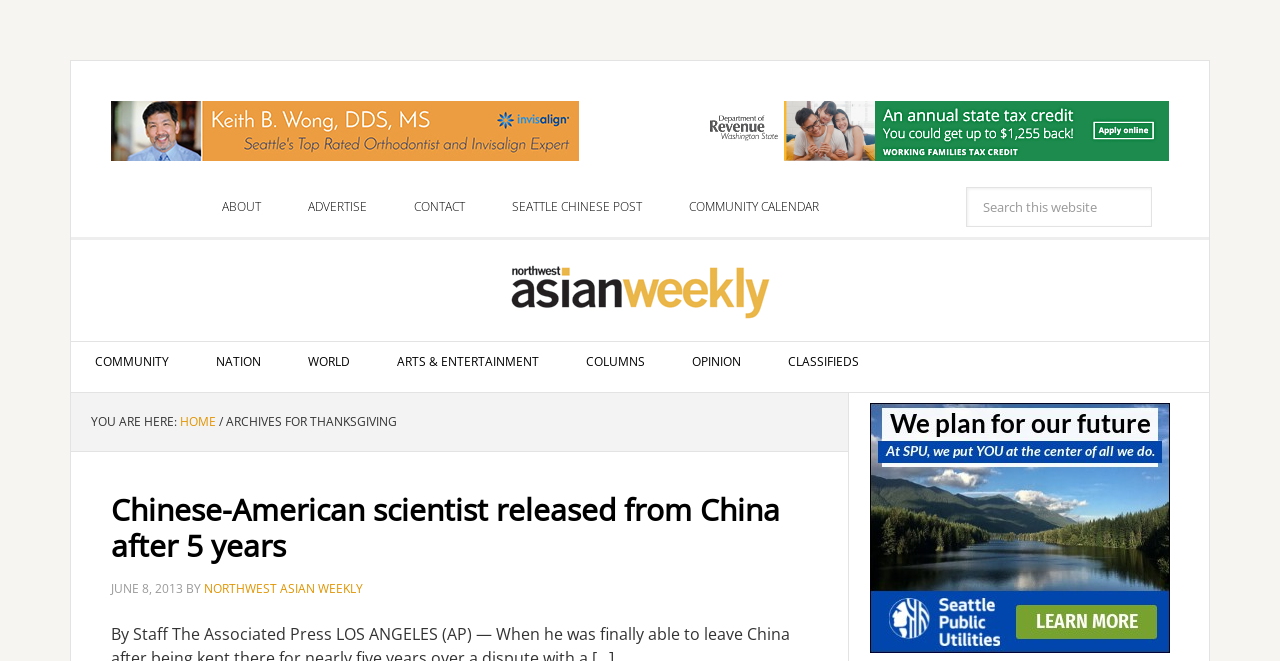What is the topic of the article?
Using the picture, provide a one-word or short phrase answer.

Chinese-American scientist